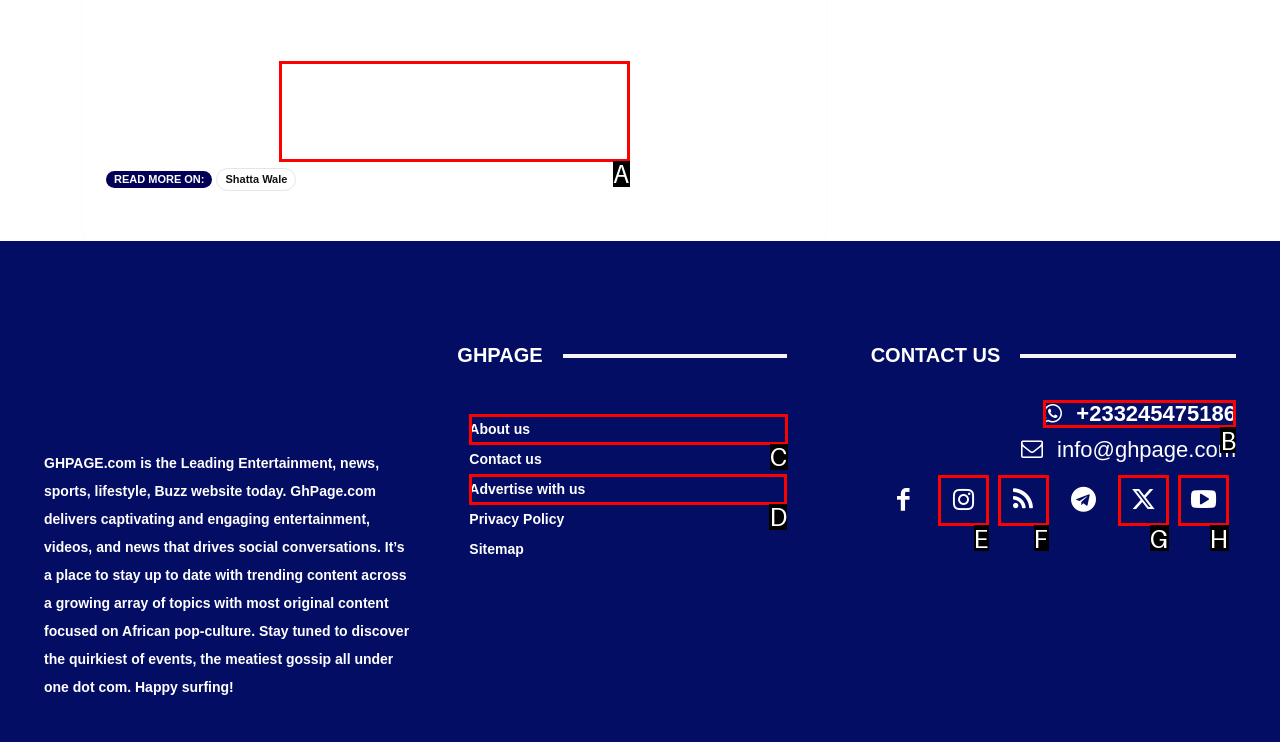Specify the letter of the UI element that should be clicked to achieve the following: Visit About us page
Provide the corresponding letter from the choices given.

C